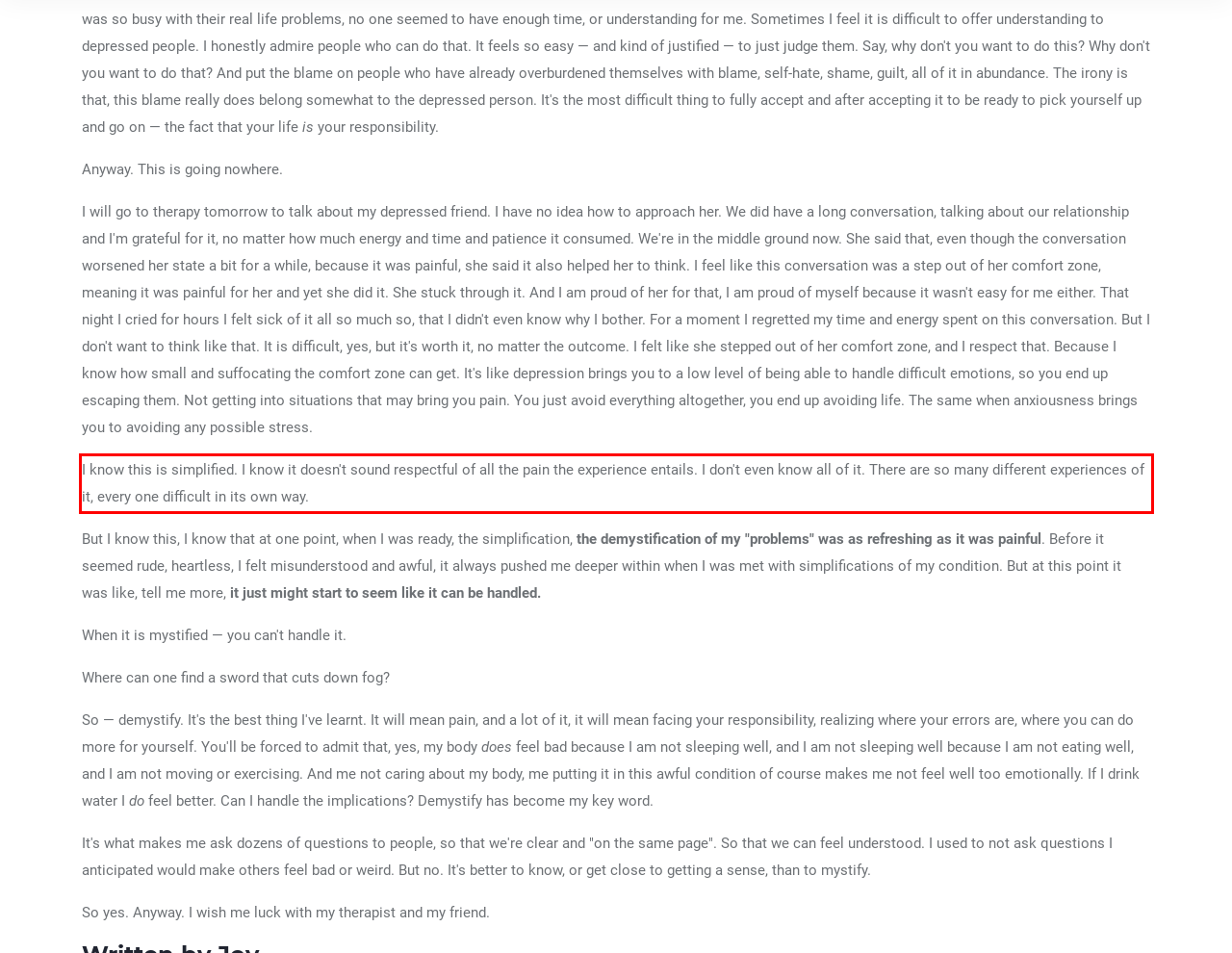Please look at the screenshot provided and find the red bounding box. Extract the text content contained within this bounding box.

I know this is simplified. I know it doesn't sound respectful of all the pain the experience entails. I don't even know all of it. There are so many different experiences of it, every one difficult in its own way.